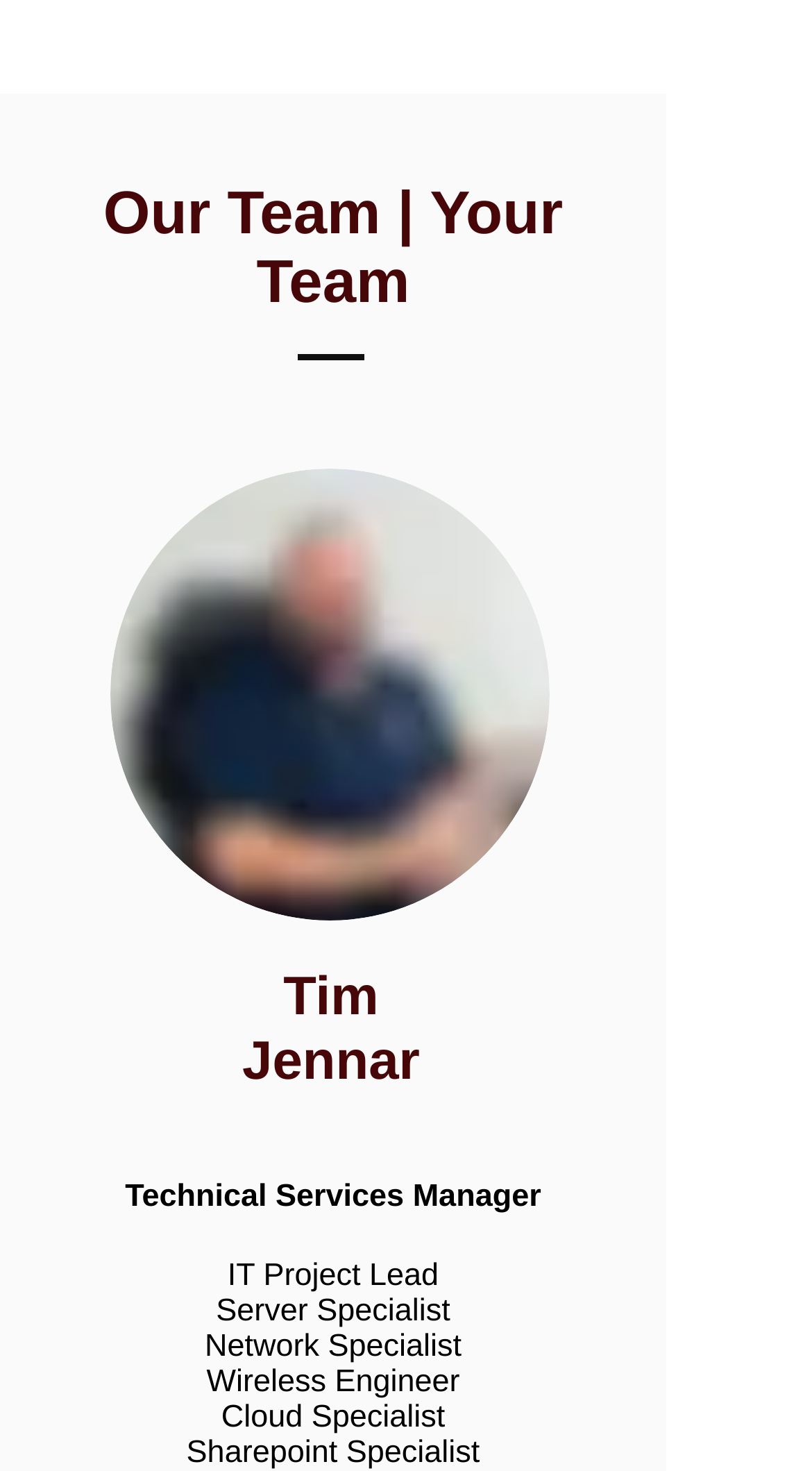How many job titles are listed for Tim Jennar?
Provide an in-depth answer to the question, covering all aspects.

The webpage has multiple StaticText elements with different job titles, including 'IT Project Lead', 'Server Specialist', 'Network Specialist', 'Wireless Engineer', 'Cloud Specialist', and 'Sharepoint Specialist', which suggests that Tim Jennar has 6 job titles listed.